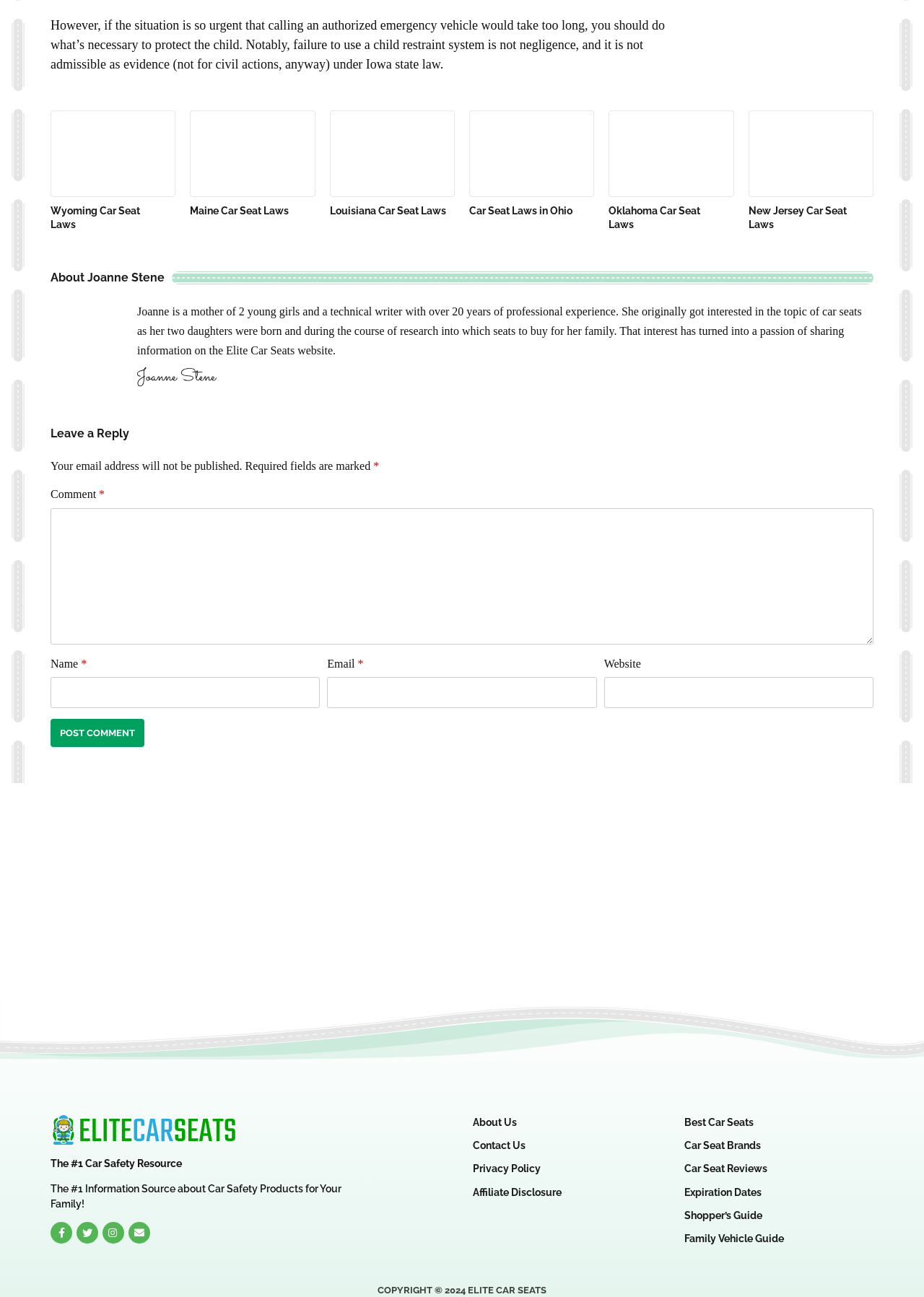Please identify the bounding box coordinates of the element's region that should be clicked to execute the following instruction: "Search for keywords". The bounding box coordinates must be four float numbers between 0 and 1, i.e., [left, top, right, bottom].

None